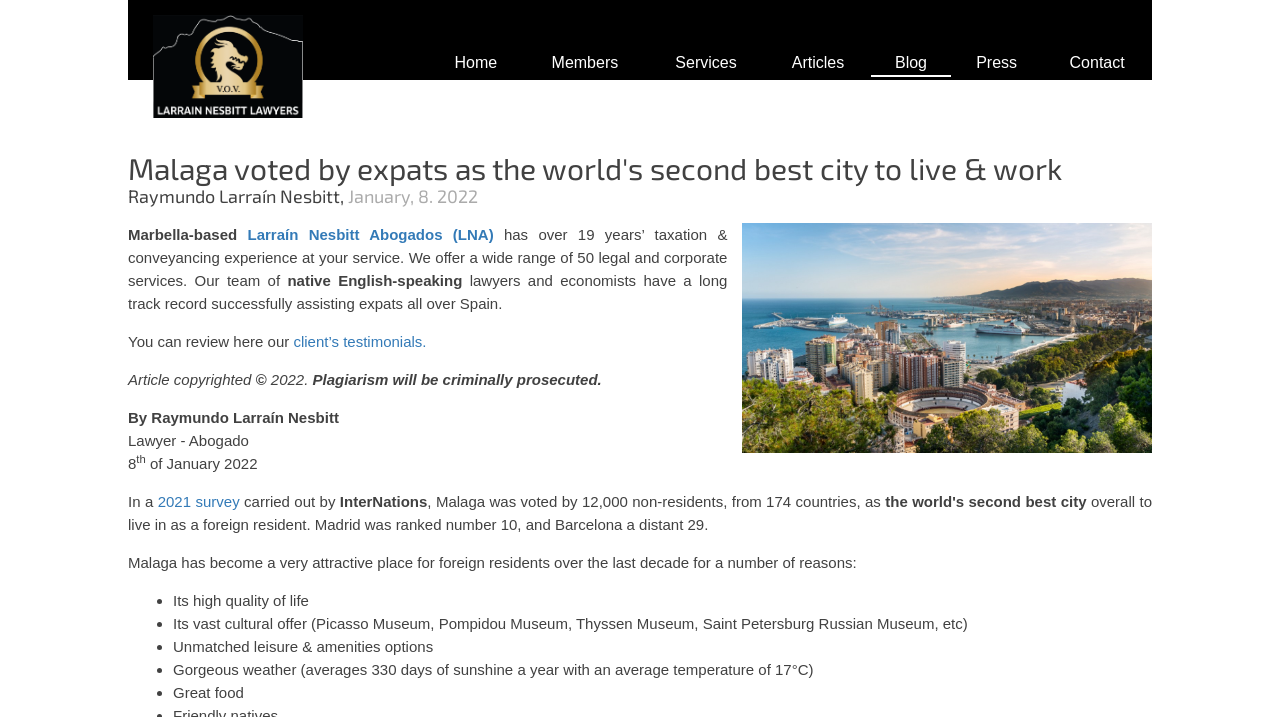Please find the bounding box coordinates of the clickable region needed to complete the following instruction: "Read the article by Raymundo Larraín Nesbitt". The bounding box coordinates must consist of four float numbers between 0 and 1, i.e., [left, top, right, bottom].

[0.1, 0.57, 0.265, 0.594]